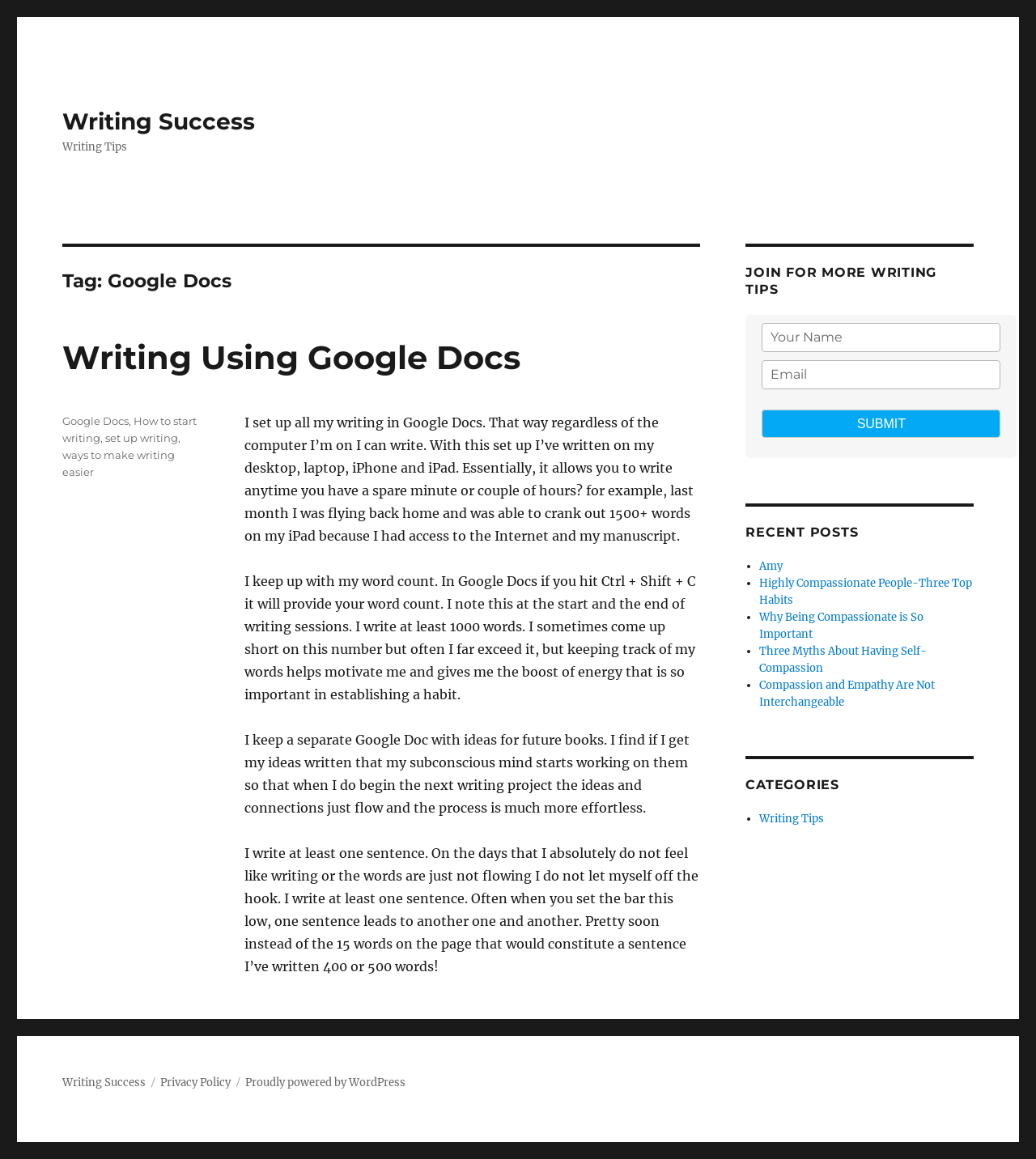Detail the various sections and features of the webpage.

The webpage is titled "Google Docs Archives - Writing Success" and appears to be a blog or article page focused on writing tips and strategies. At the top of the page, there is a link to "Writing Success" and a heading that reads "Tag: Google Docs". 

Below this, there is a main section that contains an article titled "Writing Using Google Docs". This article discusses the benefits of using Google Docs for writing, including the ability to access and work on manuscripts from any device with an internet connection. The article also shares some writing habits, such as keeping track of word count, writing at least 1000 words, and keeping a separate document for ideas.

To the right of the main section, there is a complementary section that contains several elements. At the top, there is a heading that reads "JOIN FOR MORE WRITING TIPS" followed by a form with fields for name and email, and a submit button. Below this, there is a section titled "RECENT POSTS" that lists several recent articles, including "Amy", "Highly Compassionate People-Three Top Habits", and others. Further down, there is a section titled "CATEGORIES" that lists a single category, "Writing Tips".

At the very bottom of the page, there is a footer section that contains links to "Writing Success", "Privacy Policy", and "Proudly powered by WordPress".